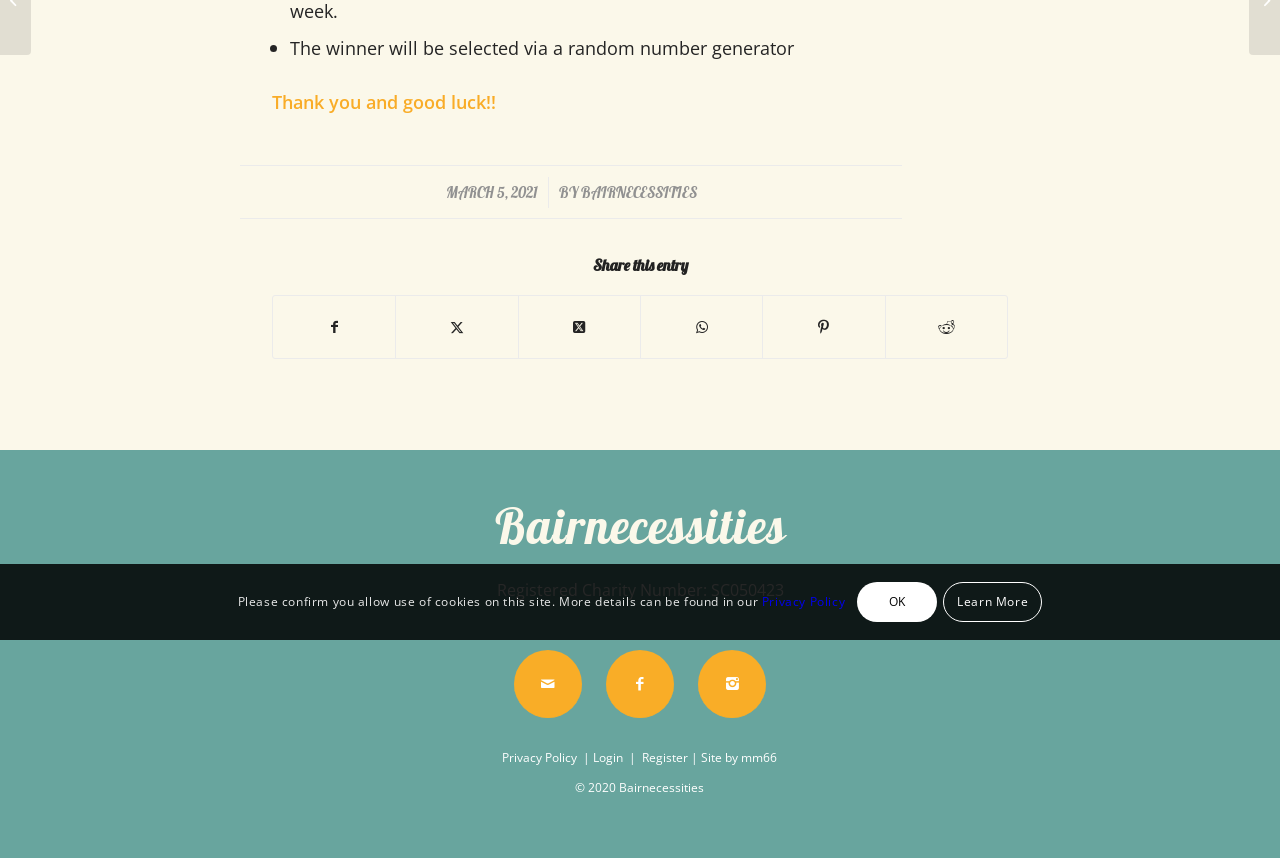Provide the bounding box for the UI element matching this description: "Privacy Policy".

[0.595, 0.691, 0.66, 0.711]